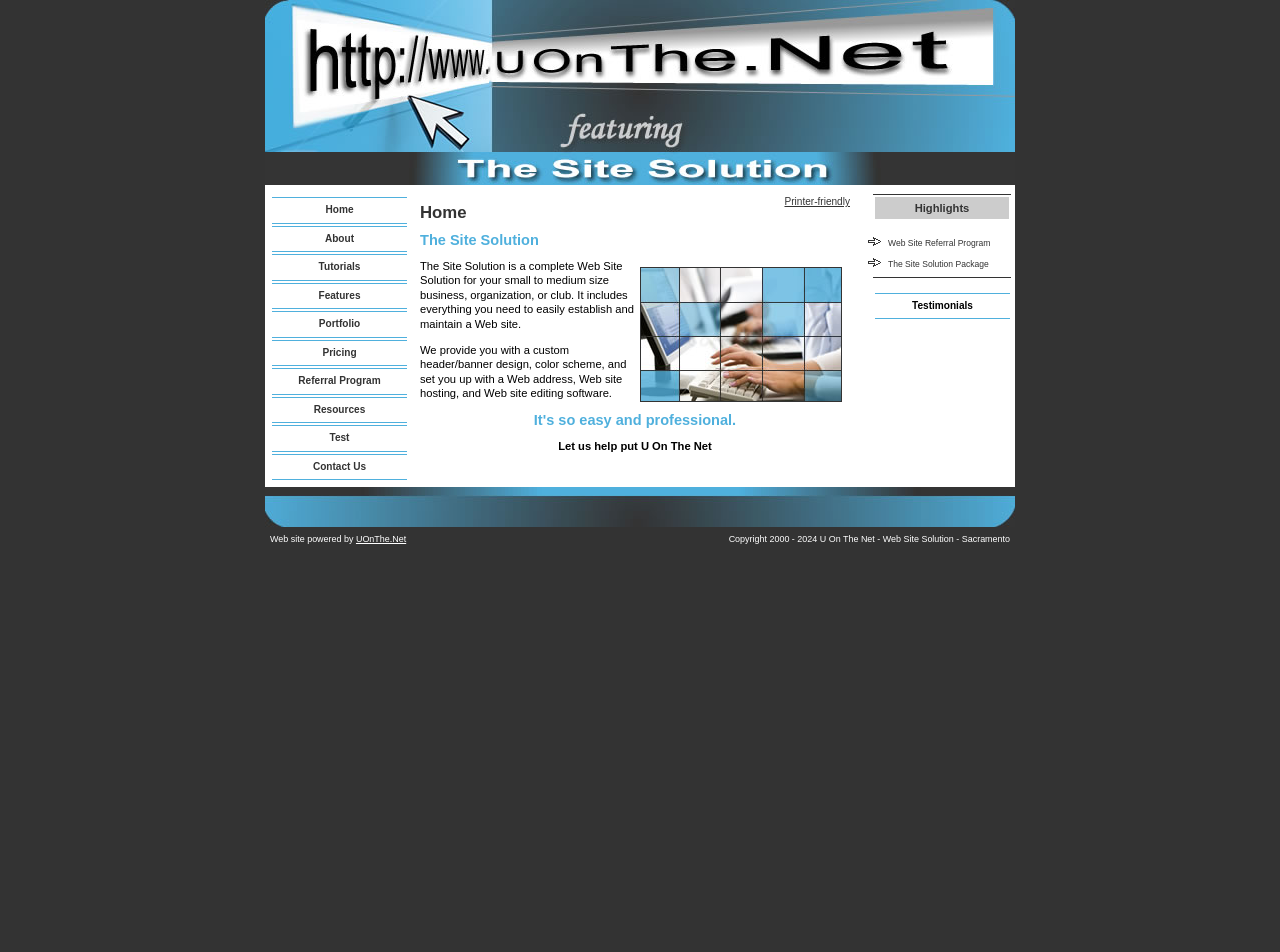What is the purpose of the website solution?
Please provide a single word or phrase based on the screenshot.

to establish and maintain a Web site